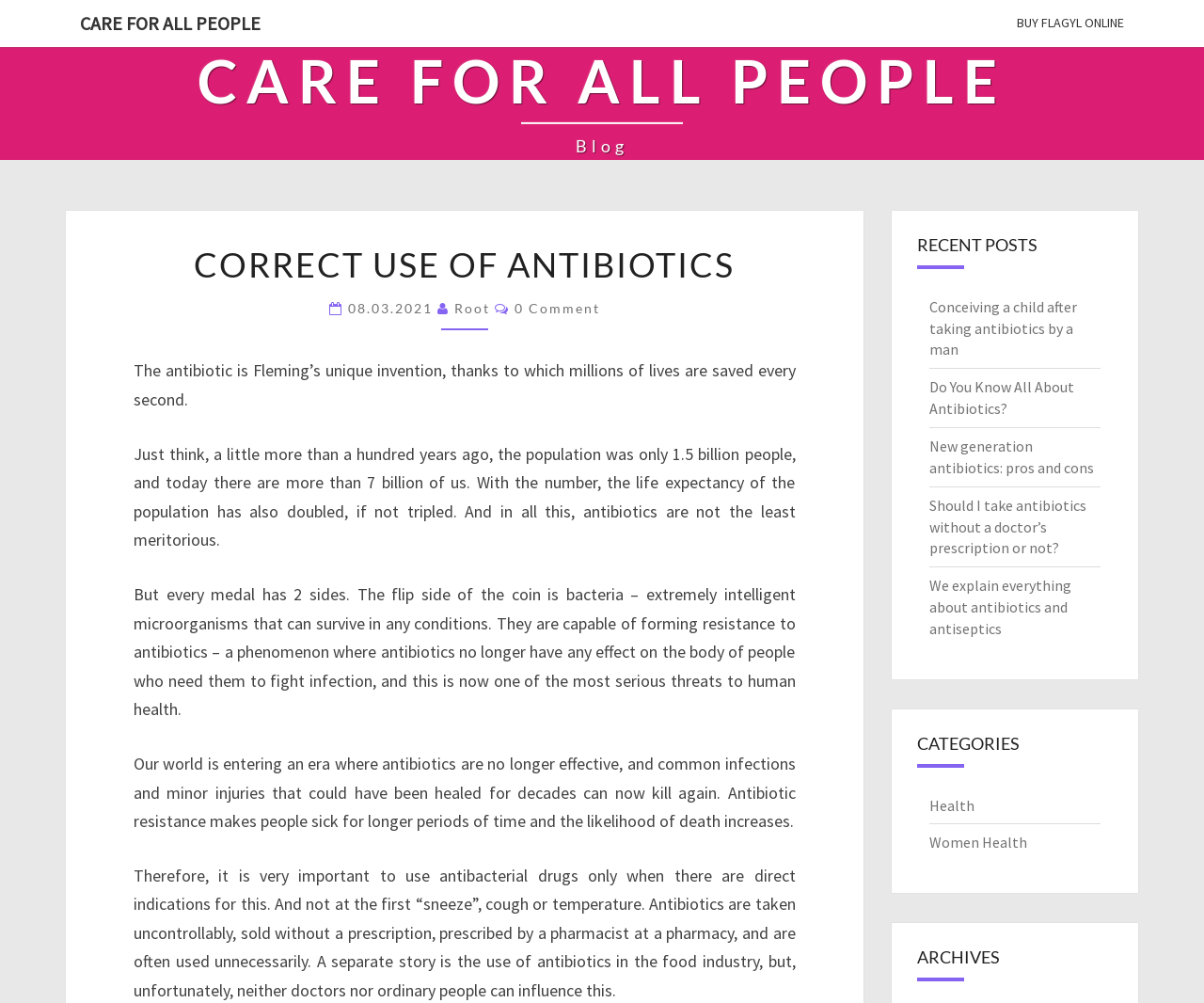Indicate the bounding box coordinates of the clickable region to achieve the following instruction: "Read the post about Conceiving a child after taking antibiotics by a man."

[0.771, 0.296, 0.894, 0.358]